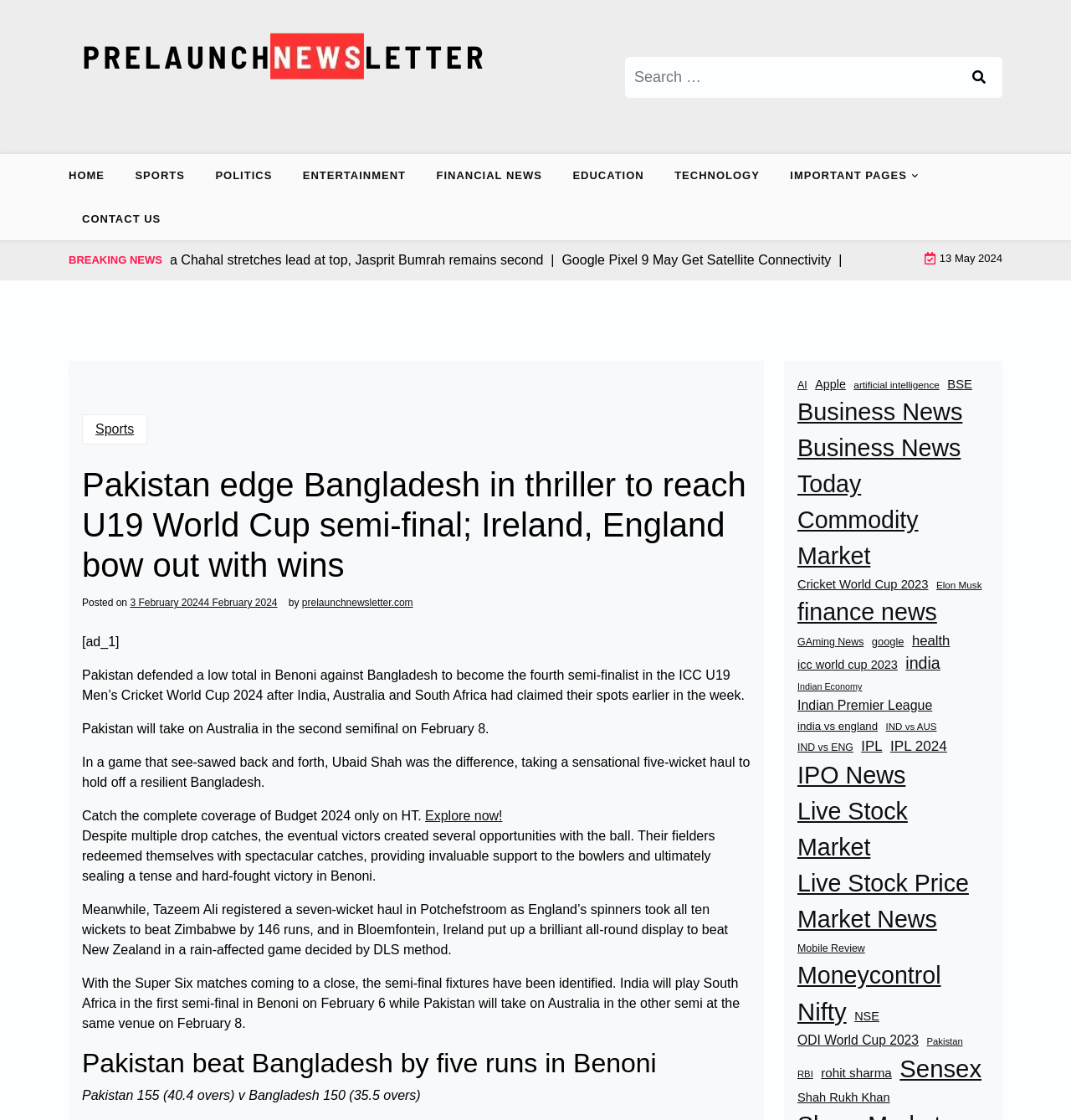How many wickets did Ubaid Shah take?
Provide a concise answer using a single word or phrase based on the image.

five